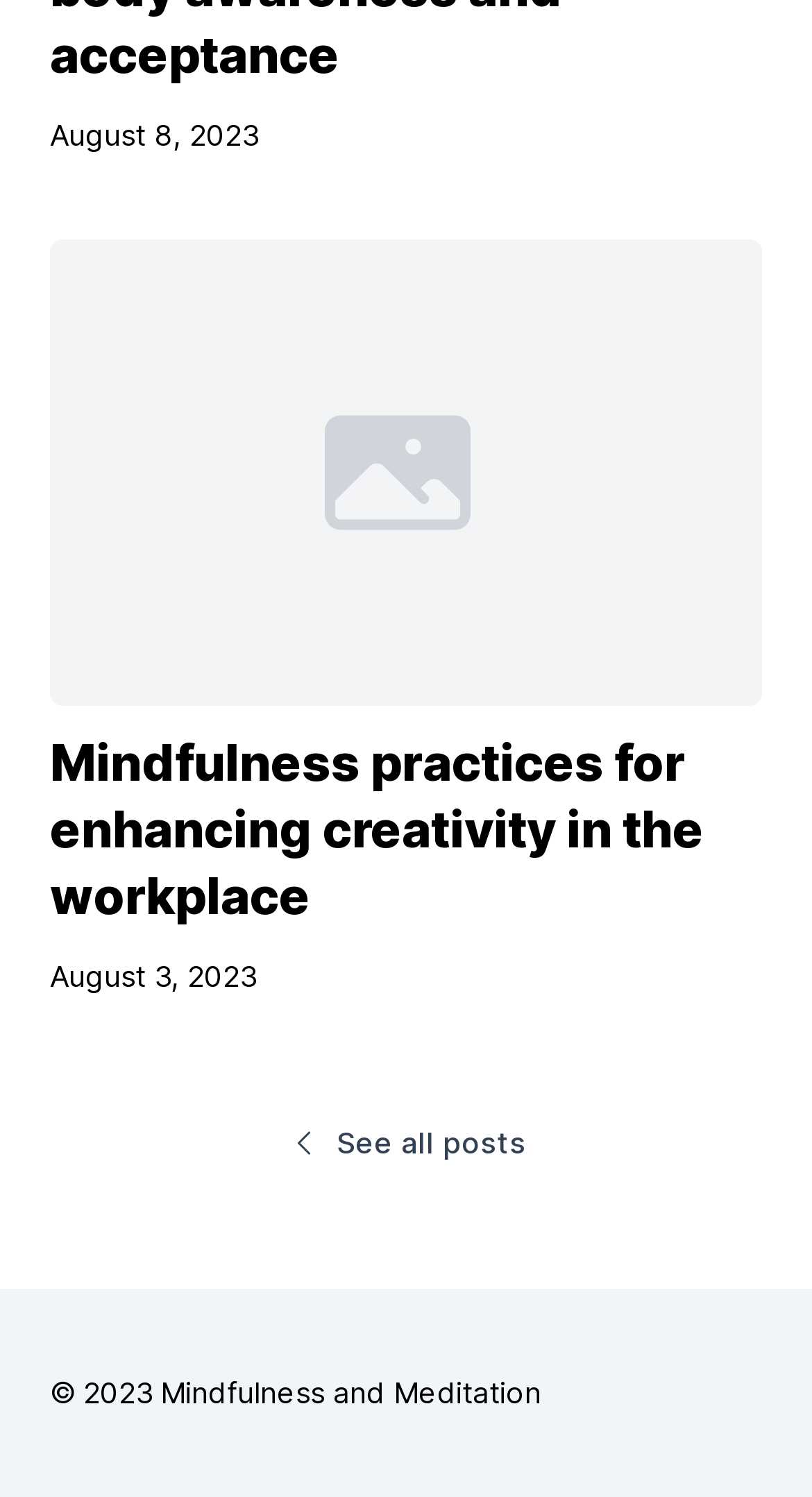Use one word or a short phrase to answer the question provided: 
How many articles are displayed on the webpage?

2